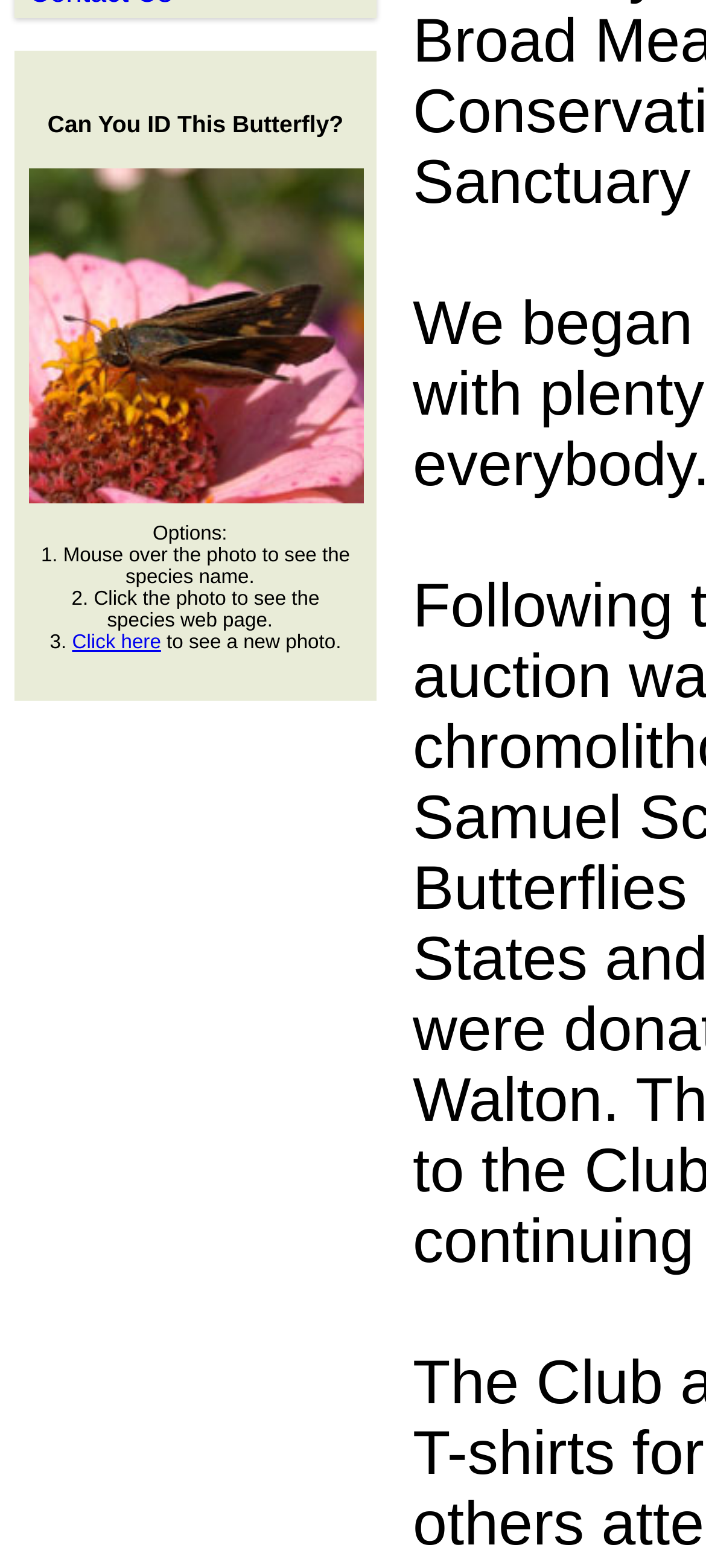Locate the bounding box of the UI element described in the following text: "Club Publications".

[0.154, 0.012, 0.656, 0.033]